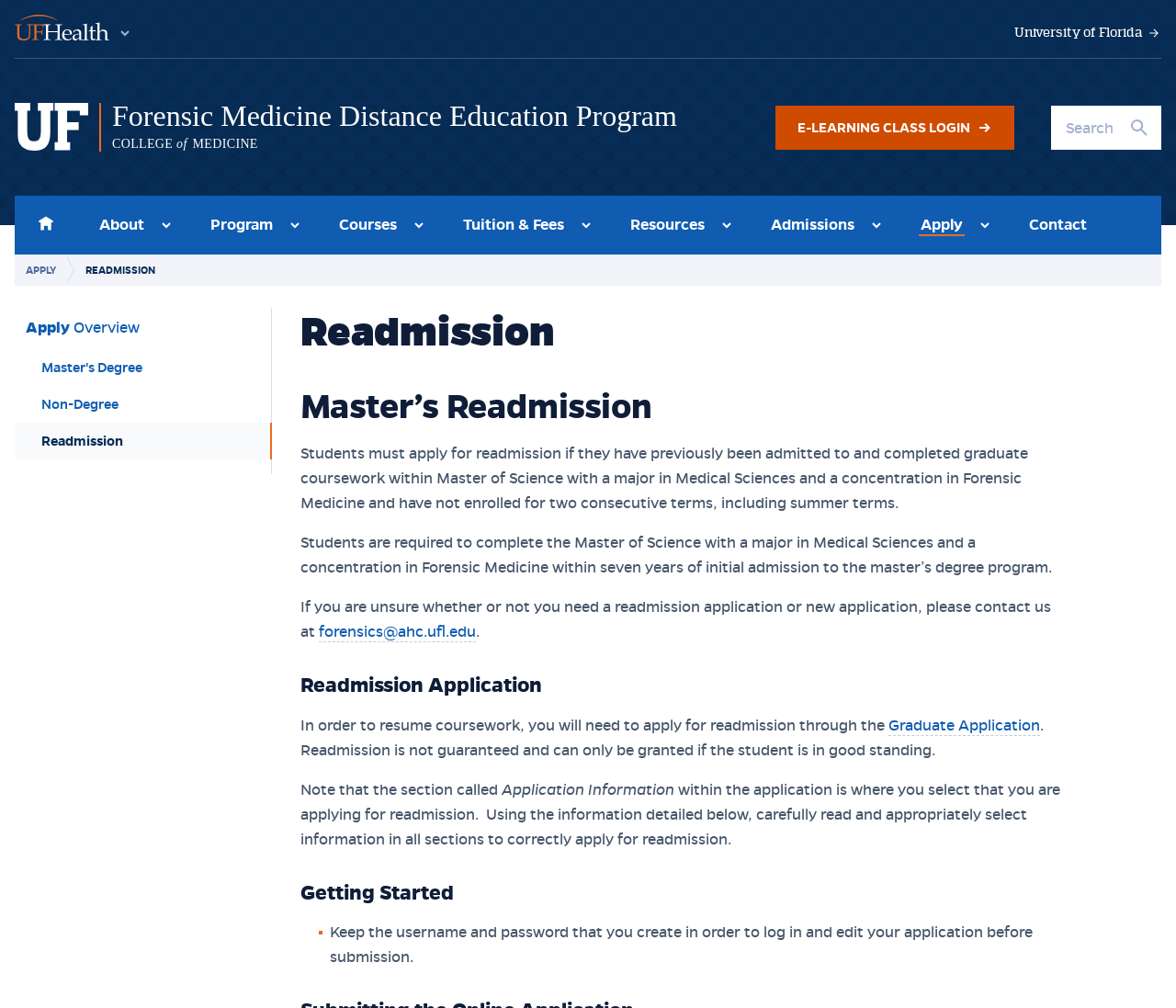Provide your answer in one word or a succinct phrase for the question: 
What is the program that students must apply for readmission to?

Master of Science with a major in Medical Sciences